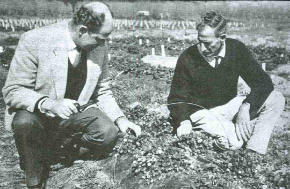What is the purpose of the research?
Refer to the screenshot and respond with a concise word or phrase.

Improve fruit production